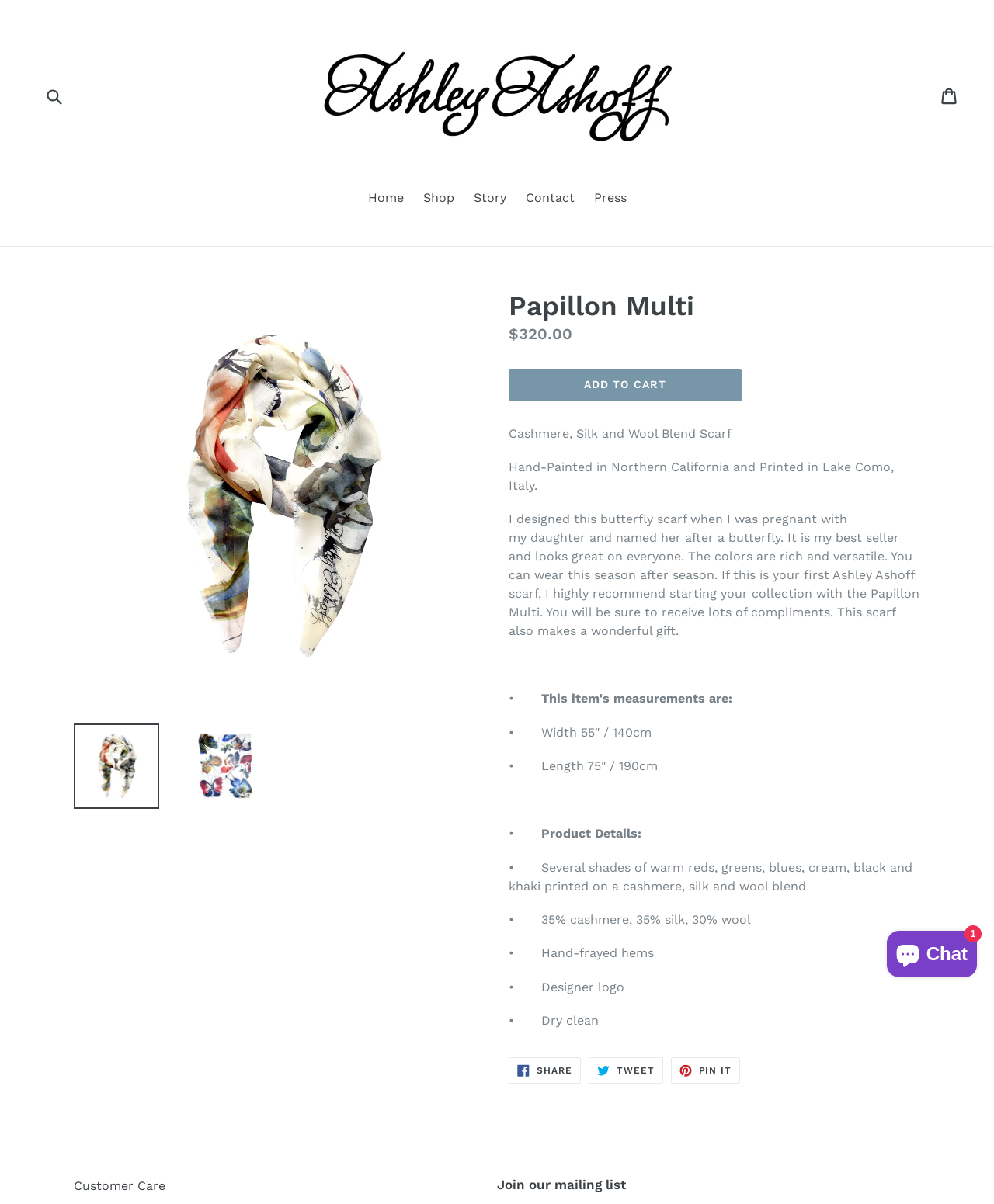Carefully examine the image and provide an in-depth answer to the question: What is the name of the designer of the Papillon Multi scarf?

I found the name of the designer of the Papillon Multi scarf by looking at the top navigation bar, where it says 'ashleyashoff'.